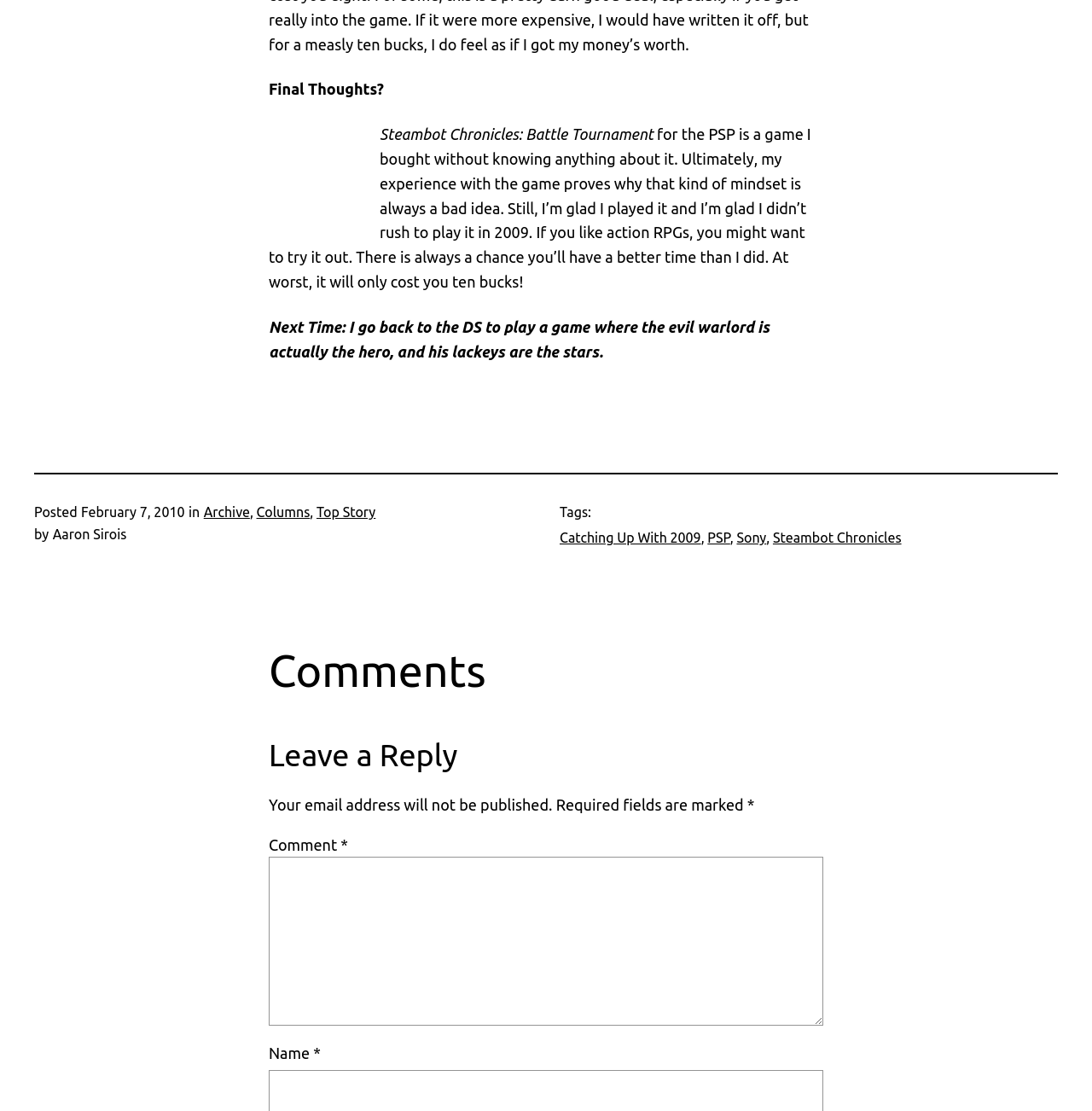Please provide a detailed answer to the question below by examining the image:
What is the author's name?

The author's name can be found in the StaticText element, which has the text 'Aaron Sirois'. This element is located below the 'by' StaticText element.